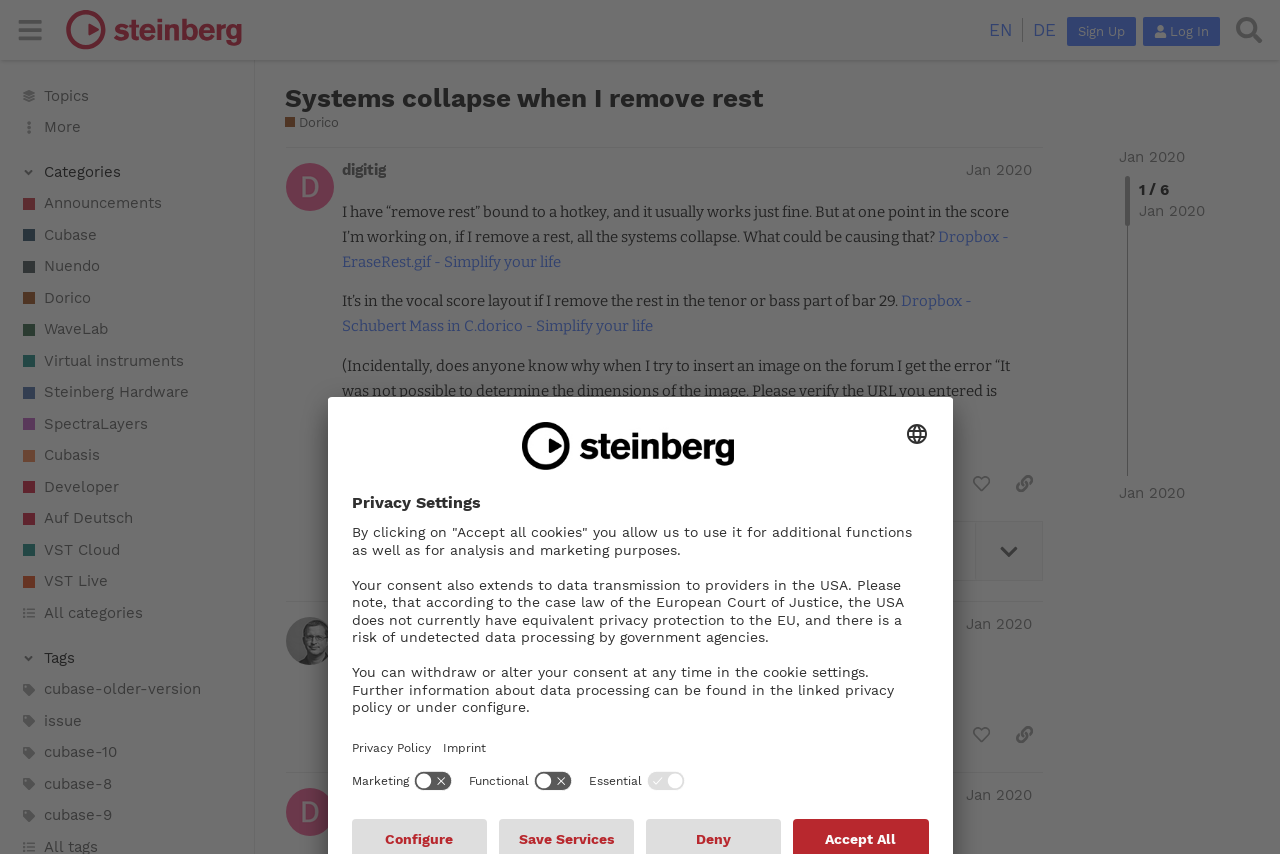Given the element description: "alt="Steinberg Forums"", predict the bounding box coordinates of this UI element. The coordinates must be four float numbers between 0 and 1, given as [left, top, right, bottom].

[0.051, 0.012, 0.189, 0.059]